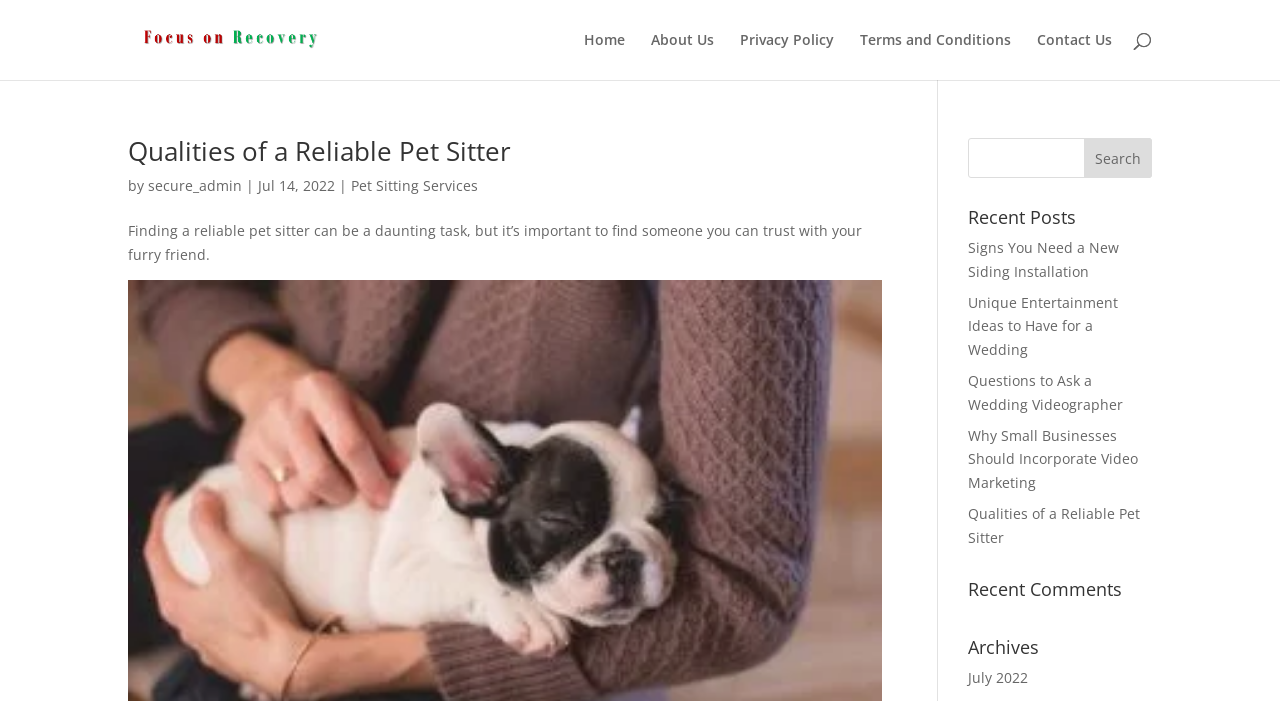Determine the bounding box coordinates of the region to click in order to accomplish the following instruction: "read recent post about pet sitting services". Provide the coordinates as four float numbers between 0 and 1, specifically [left, top, right, bottom].

[0.756, 0.719, 0.891, 0.78]